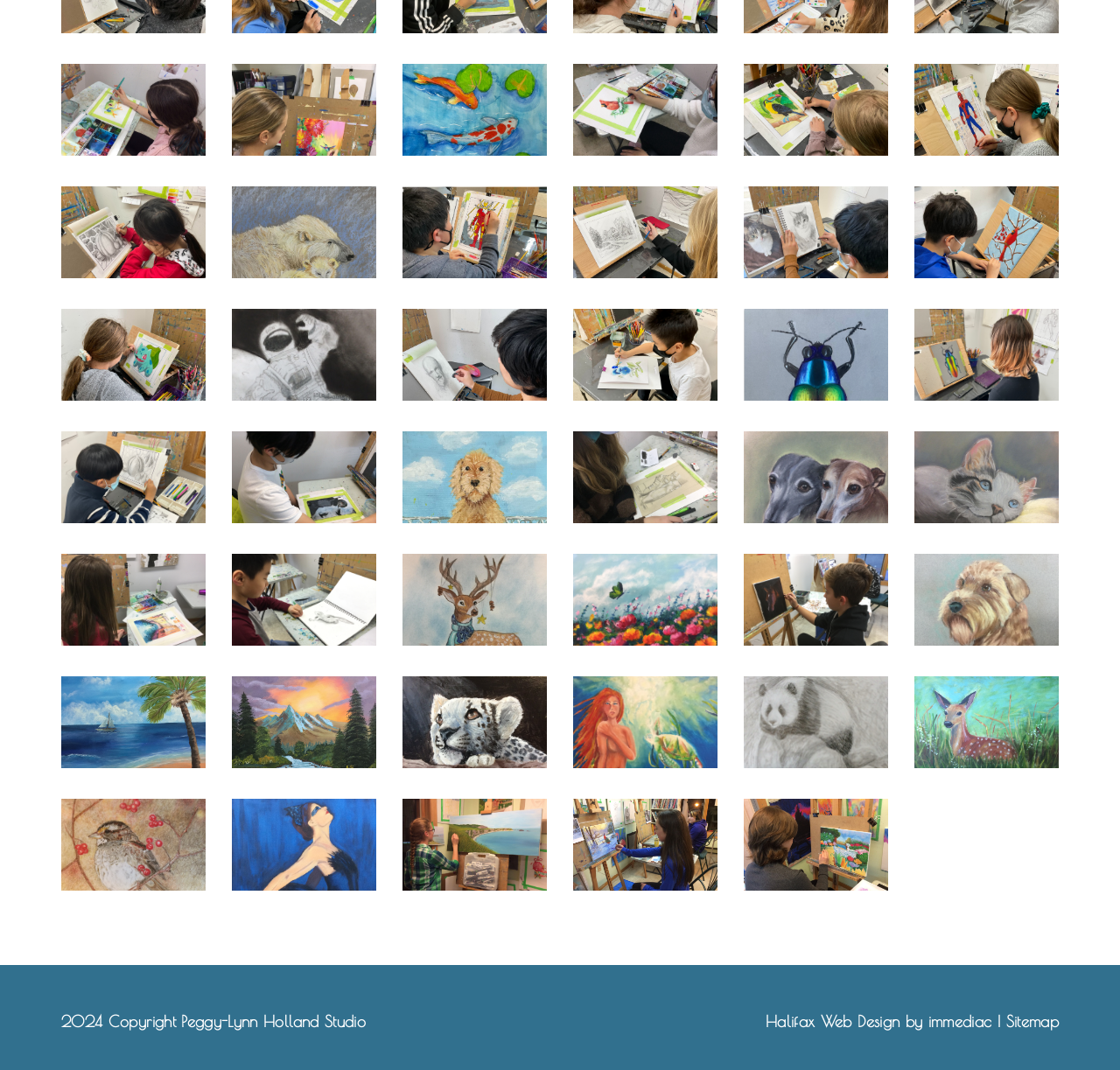Please reply to the following question using a single word or phrase: 
What is the main content of this webpage?

Images